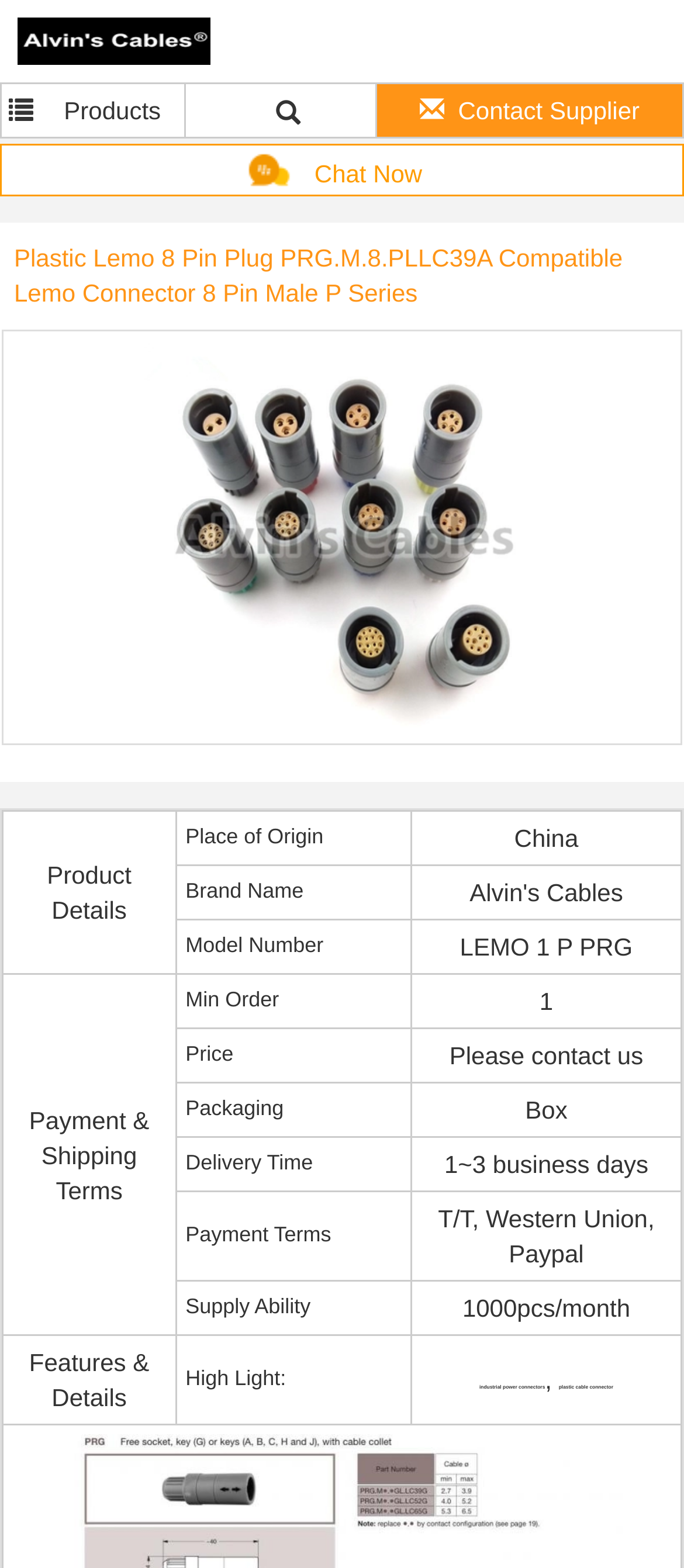Create an in-depth description of the webpage, covering main sections.

This webpage is about a product, specifically a Plastic Lemo 8 Pin Plug PRG.M.8.PLLC39A Compatible Lemo Connector 8 Pin Male P Series. At the top left corner, there is a logo image. Below the logo, there is a table with three columns, containing links to products, a search icon, and a "Contact Supplier" button.

On the top right corner, there is a "Chat Now" button. Below it, there is a heading that displays the product name. 

The main content of the webpage is a table that displays the product details, including product description, place of origin, brand name, model number, payment and shipping terms, price, packaging, delivery time, payment terms, supply ability, and features and details. Each row in the table contains two columns, with the left column displaying the attribute name and the right column displaying the attribute value.

There is an image of the product on the left side of the table, taking up about half of the width of the webpage. The image is aligned with the top of the table.

The webpage also contains several headings that highlight the key features of the product, including "industrial power connectors" and "plastic cable connector".